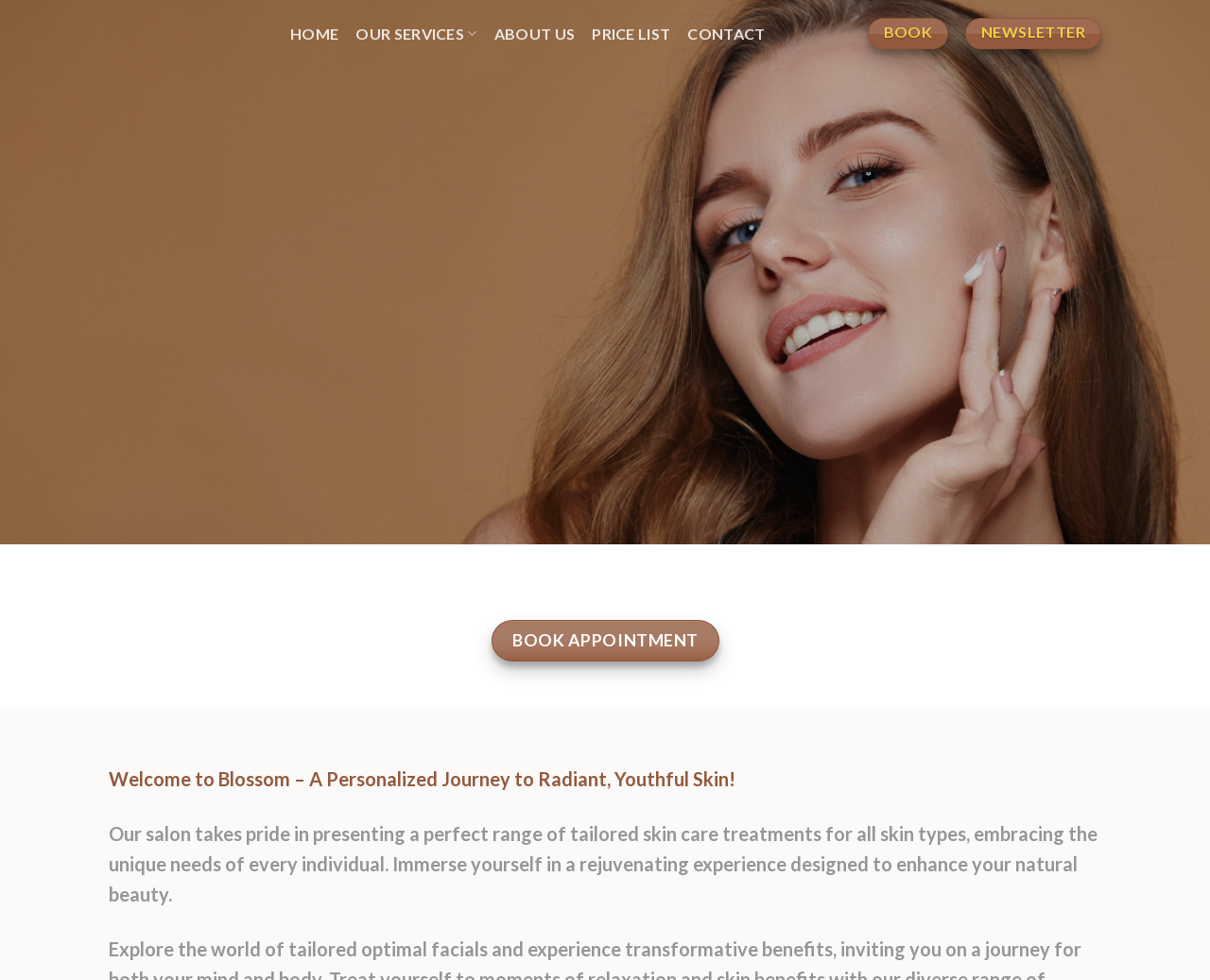Given the content of the image, can you provide a detailed answer to the question?
What is the purpose of the salon?

The purpose of the salon can be inferred from the static text 'Our salon takes pride in presenting a perfect range of tailored skin care treatments' which mentions 'facial treatments' as the main service offered by the salon.